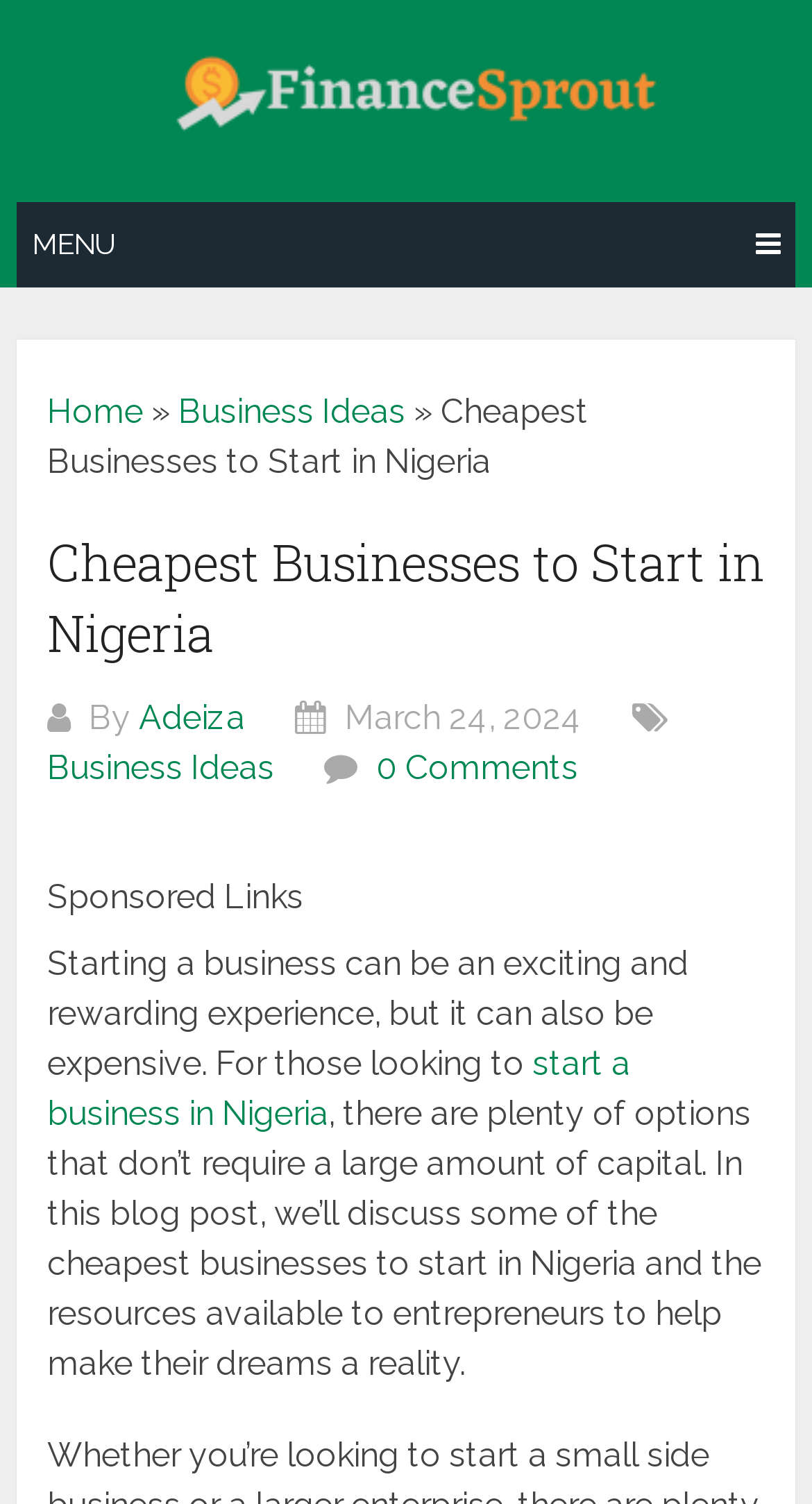Locate the UI element described by 0 Comments in the provided webpage screenshot. Return the bounding box coordinates in the format (top-left x, top-left y, bottom-right x, bottom-right y), ensuring all values are between 0 and 1.

[0.463, 0.497, 0.712, 0.524]